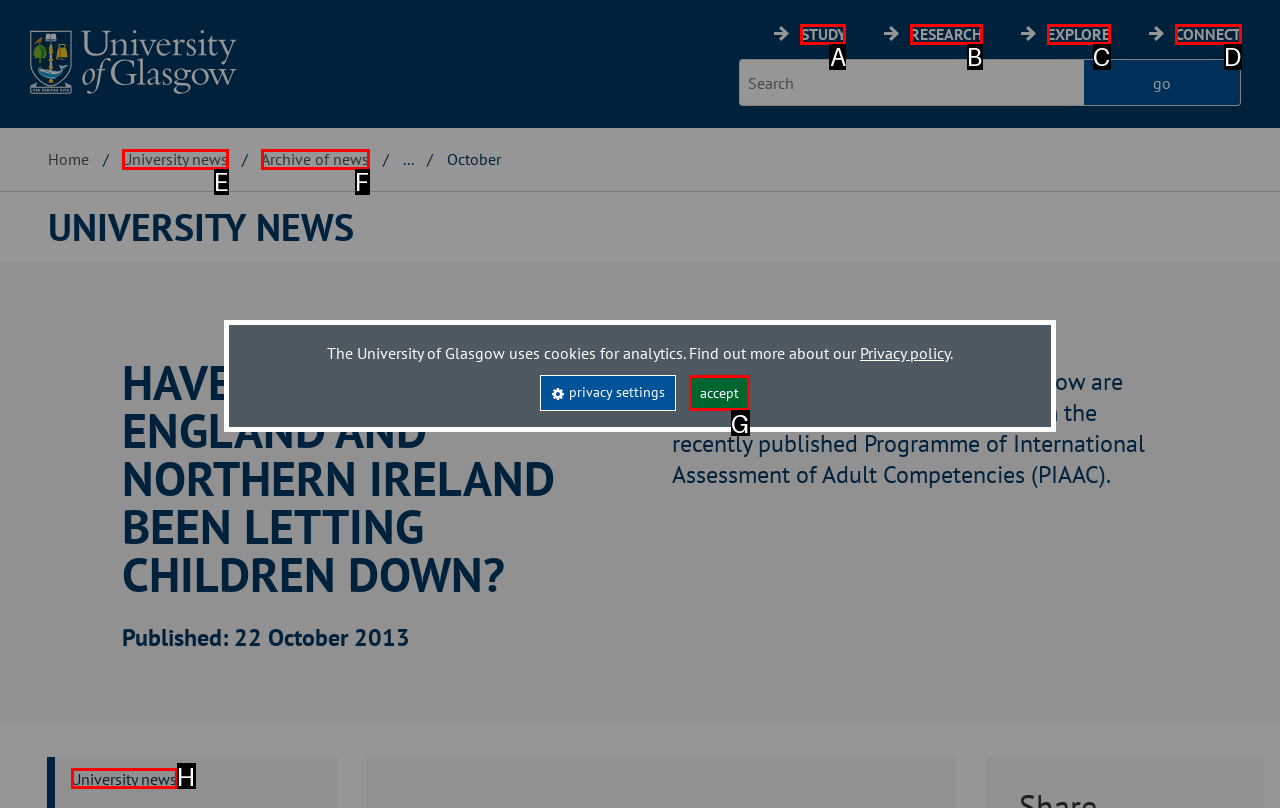Given the element description: accept
Pick the letter of the correct option from the list.

G